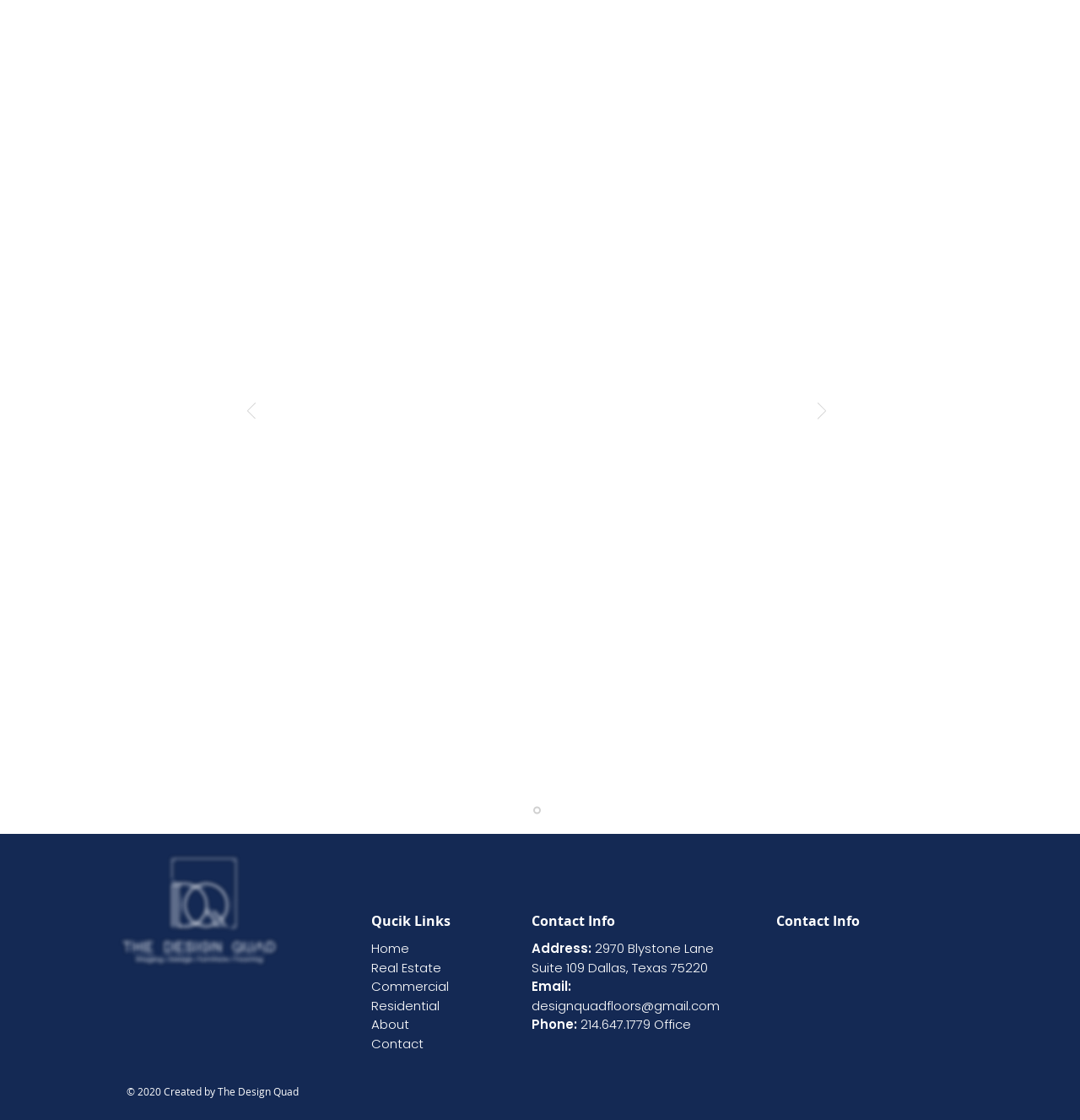Using the description: "title="Facebook"", determine the UI element's bounding box coordinates. Ensure the coordinates are in the format of four float numbers between 0 and 1, i.e., [left, top, right, bottom].

None